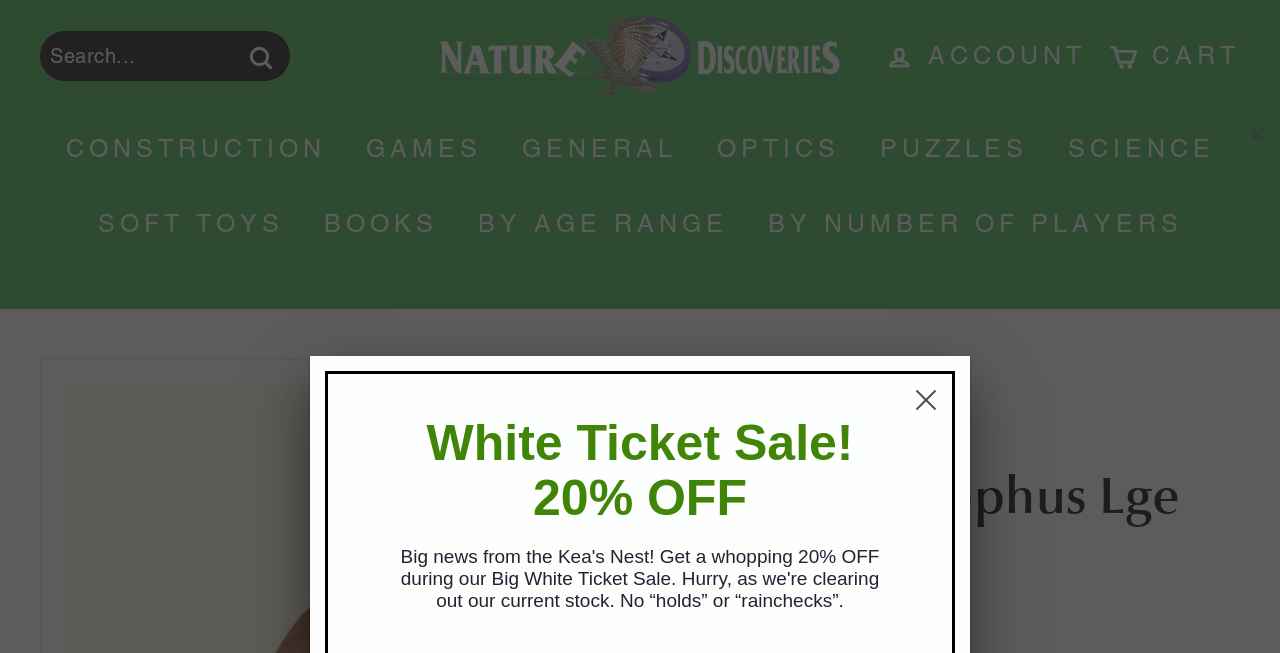What is the name of the website?
Based on the image, provide your answer in one word or phrase.

Nature Discoveries